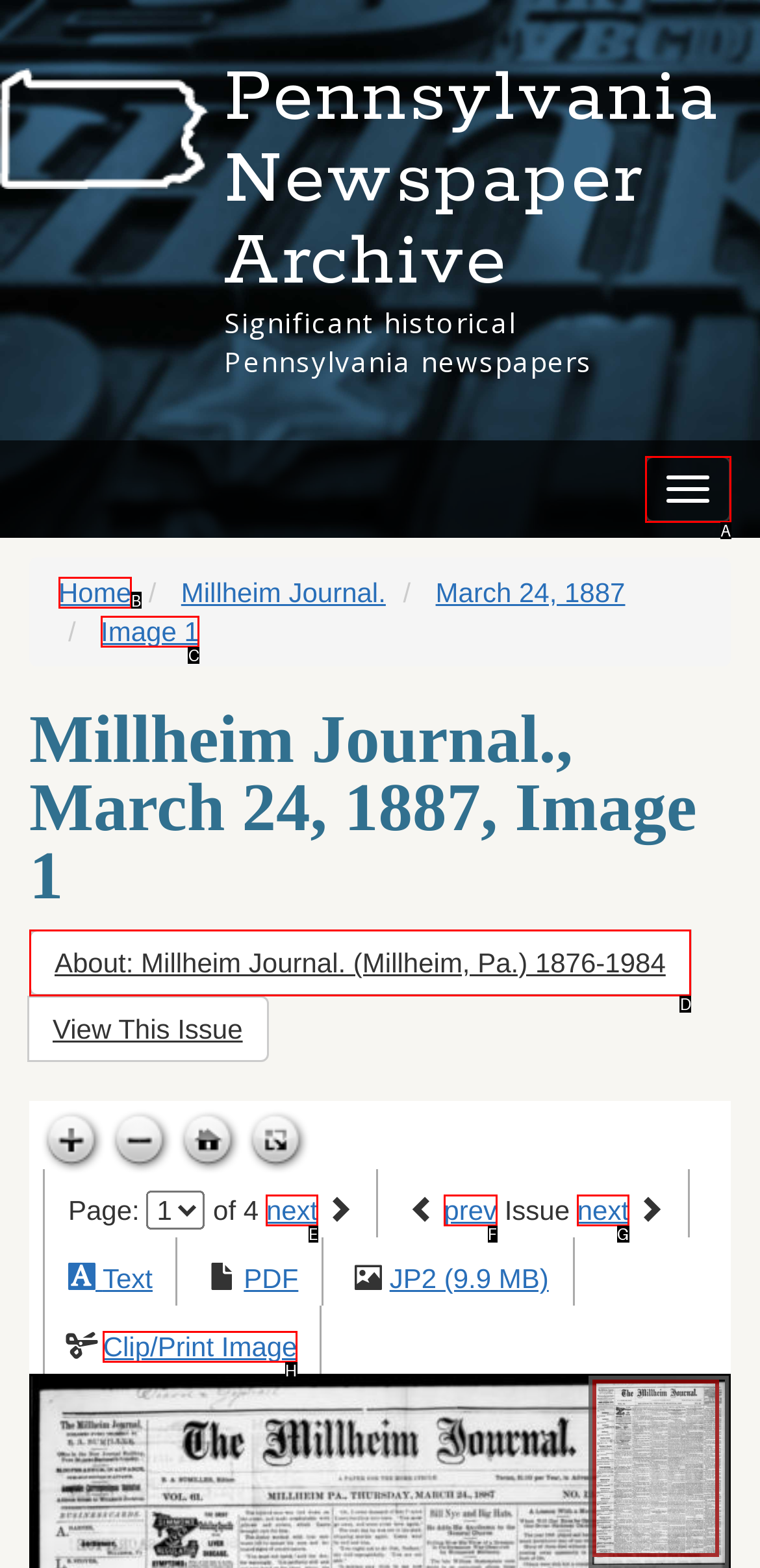Please indicate which HTML element should be clicked to fulfill the following task: Call +372 640 7170. Provide the letter of the selected option.

None